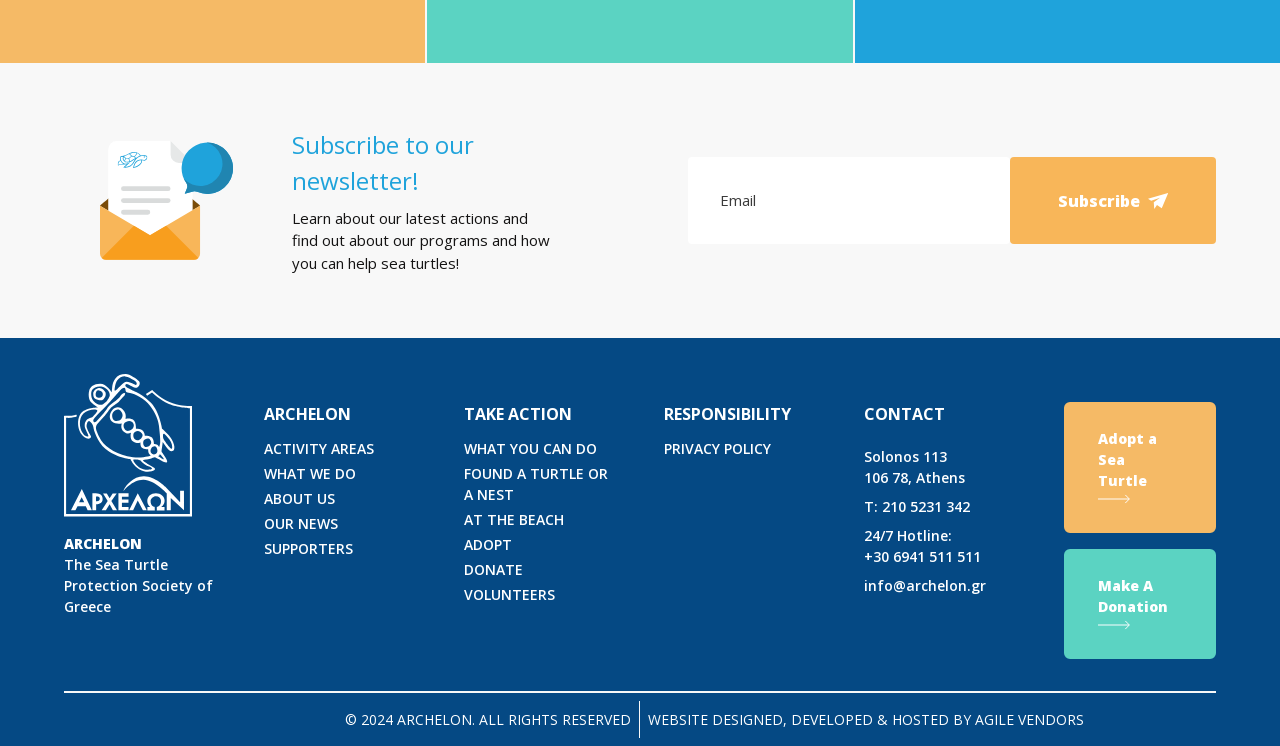What is the contact information of ARCHELON?
Look at the image and construct a detailed response to the question.

The website provides contact information of ARCHELON, including an address 'Solonos 113 106 78, Athens', a phone number 'T:210 5231 342', a 24/7 hotline '+30 6941 511 511', and an email 'info@archelon.gr', which can be used to get in touch with the organization.